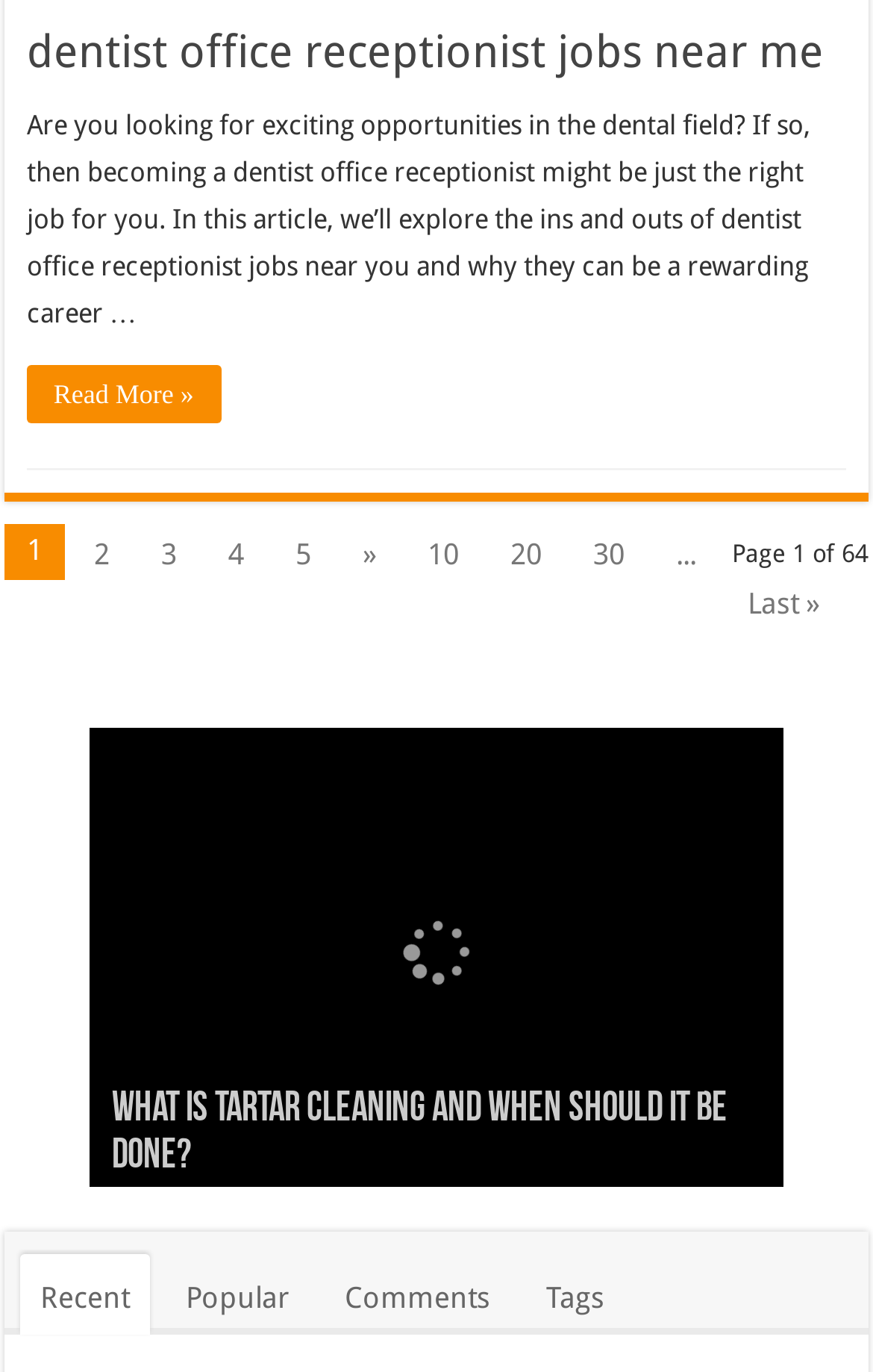Identify the bounding box for the described UI element: "What are dental implant types?".

[0.128, 0.827, 0.615, 0.858]